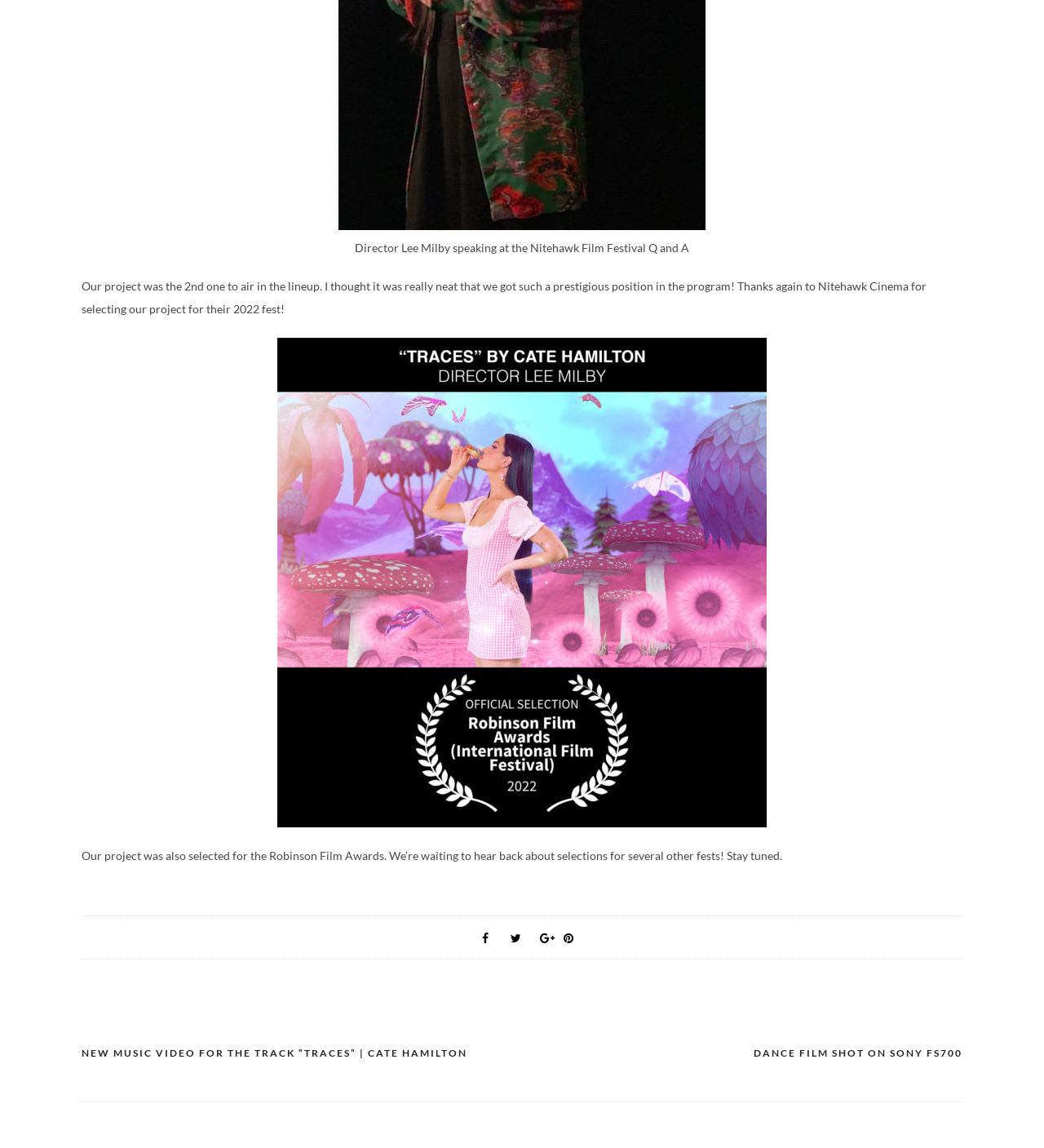What is the author's tone in the post?
Your answer should be a single word or phrase derived from the screenshot.

Positive